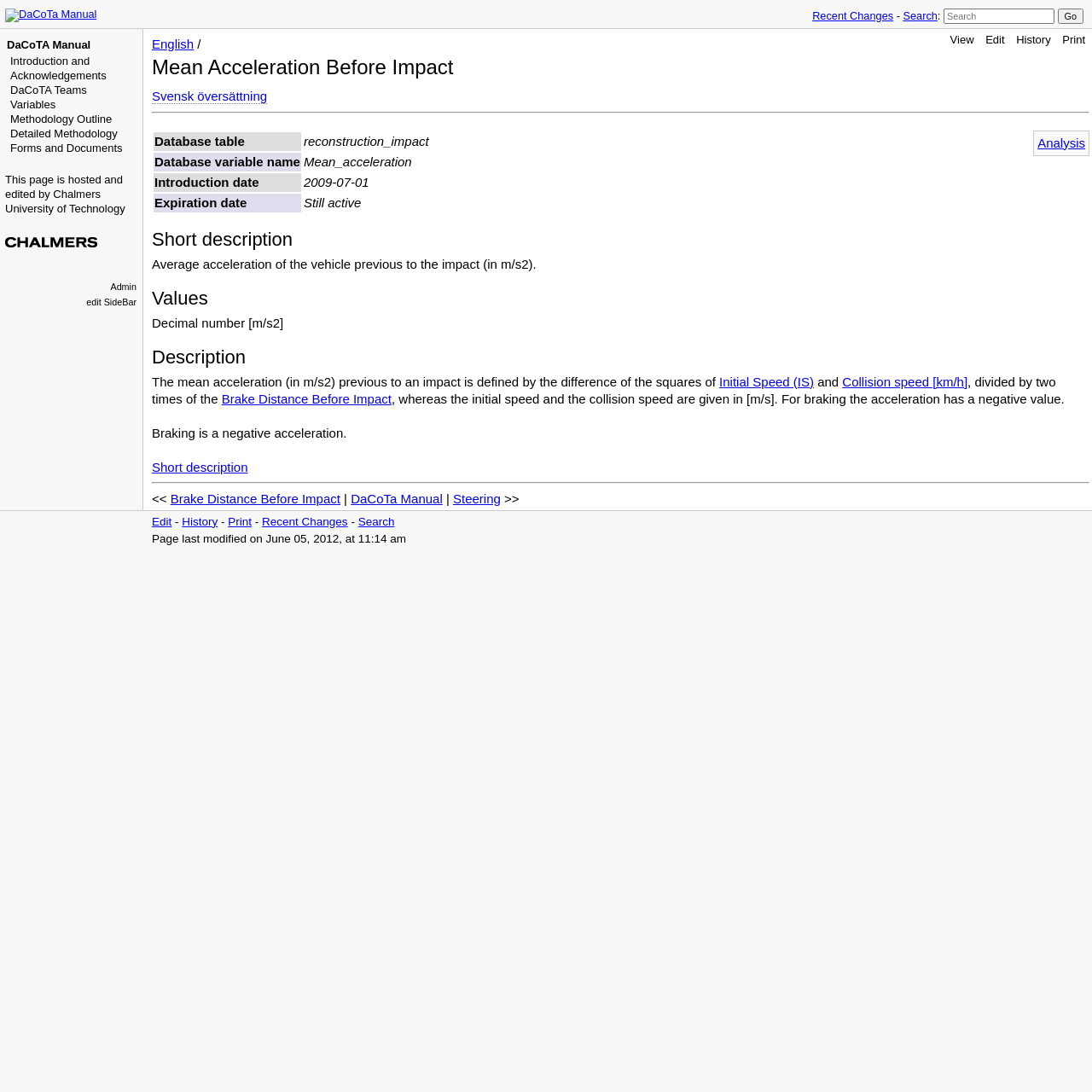Refer to the image and provide an in-depth answer to the question:
What is the link to the previous page?

The link to the previous page can be found at the bottom of the webpage, where it says '<< Brake Distance Before Impact | DaCoTa Manual >>'. This indicates that the previous page is related to brake distance before impact.